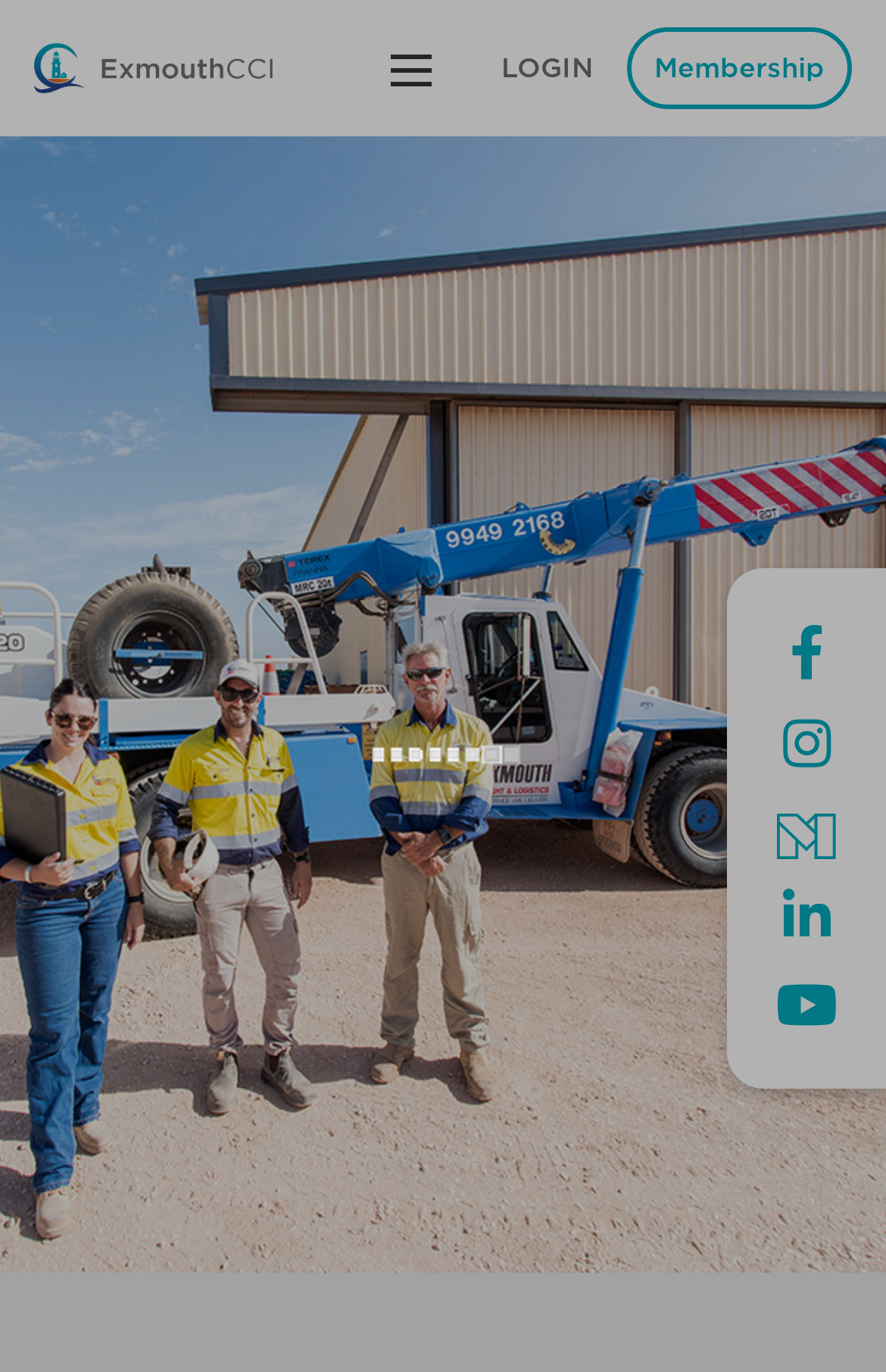What is the topmost link on the webpage?
Using the image, provide a concise answer in one word or a short phrase.

Exmouth Chamber of Commerce